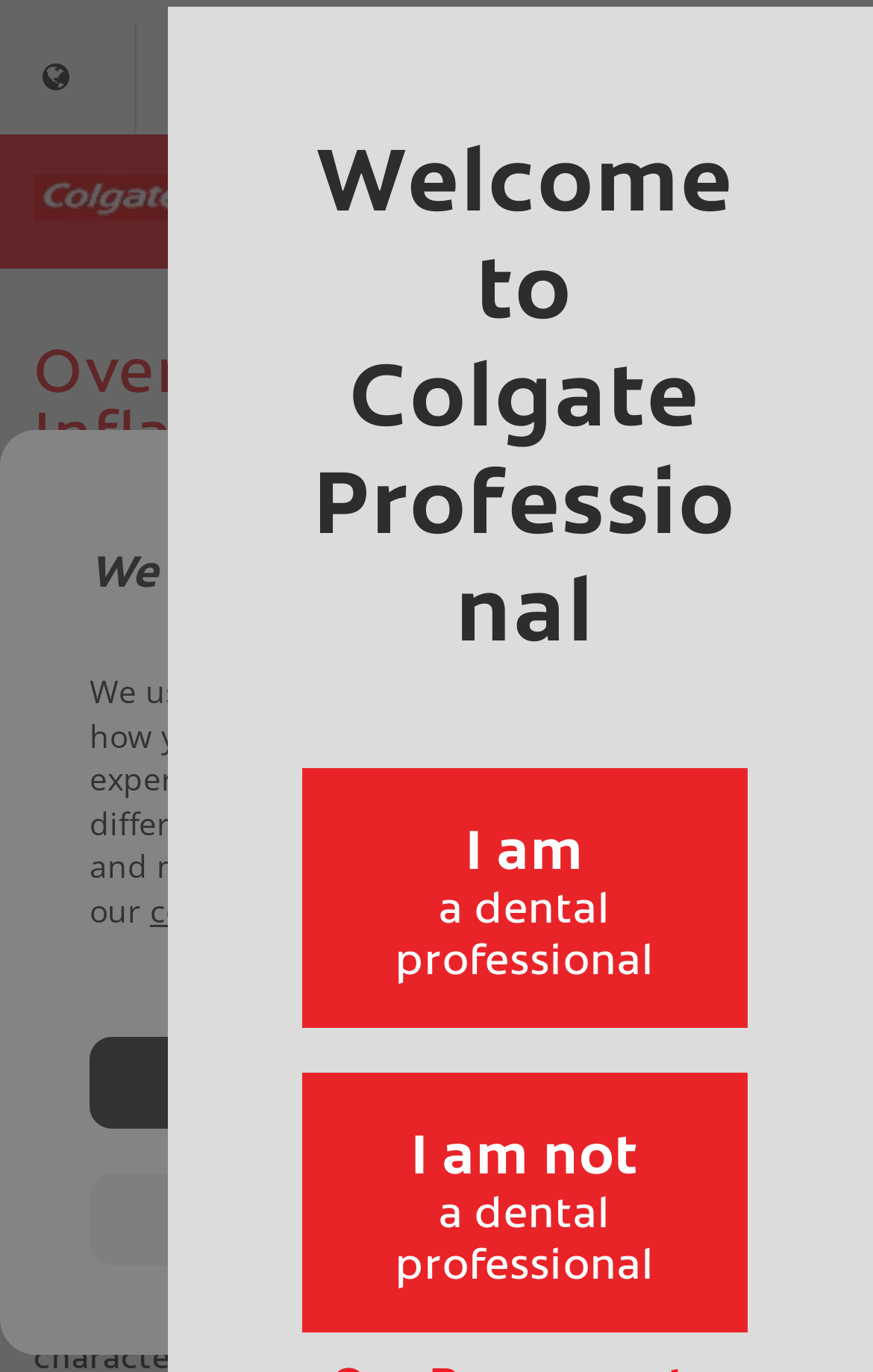Identify the bounding box coordinates of the region that should be clicked to execute the following instruction: "Click the search button".

[0.705, 0.114, 0.808, 0.18]